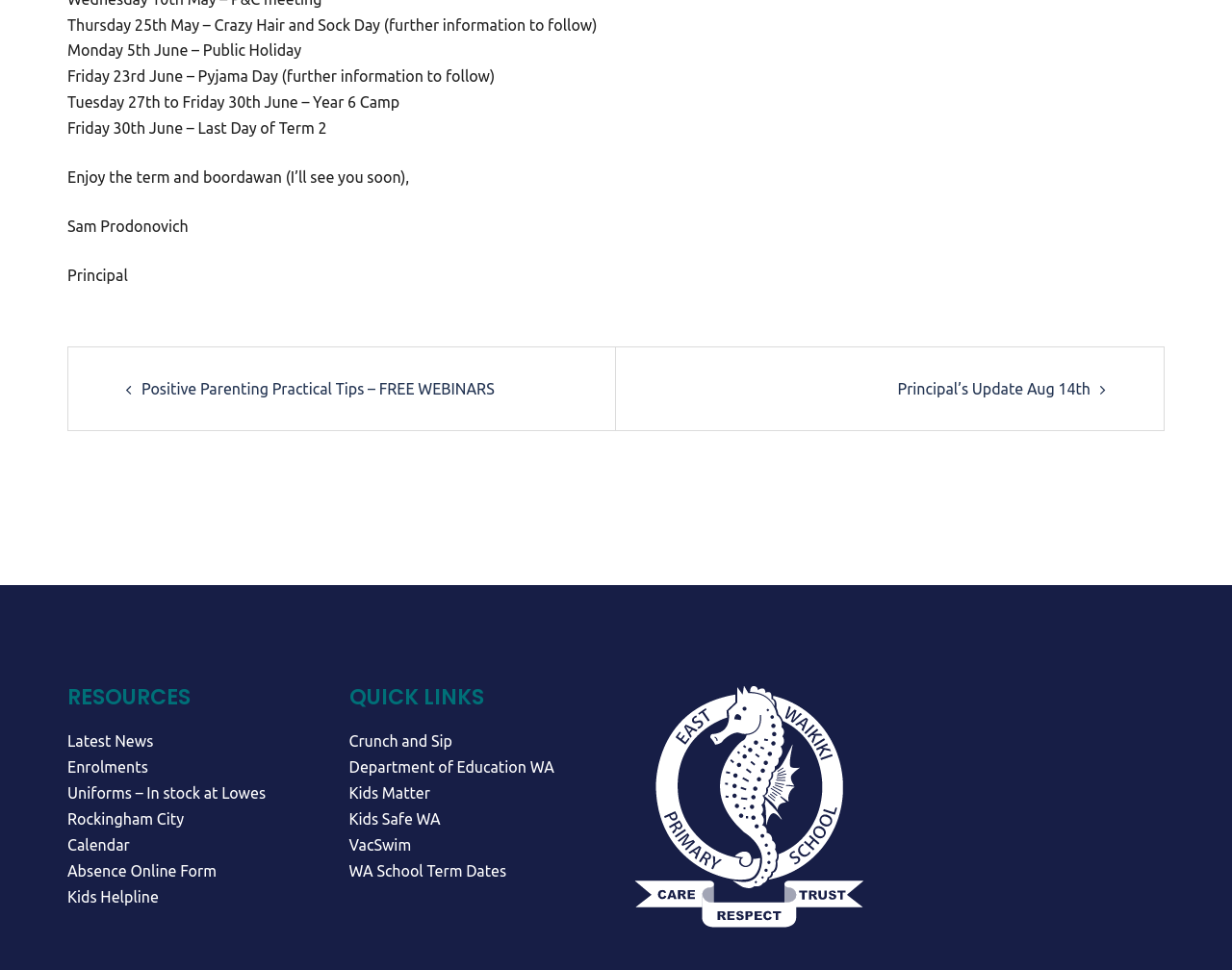Identify the bounding box coordinates of the region that needs to be clicked to carry out this instruction: "Learn about crunch and sip". Provide these coordinates as four float numbers ranging from 0 to 1, i.e., [left, top, right, bottom].

[0.283, 0.755, 0.367, 0.773]